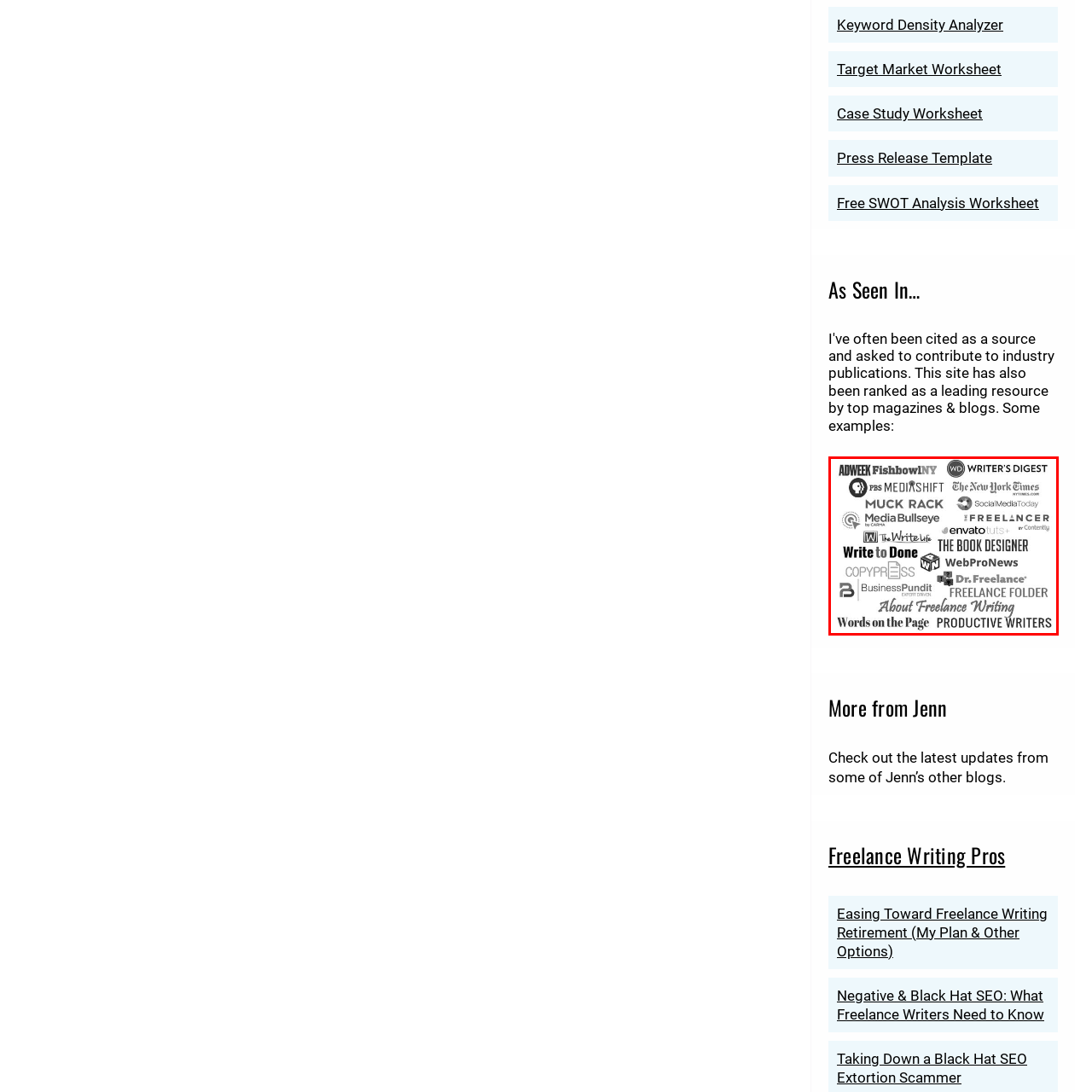Generate a detailed explanation of the image that is highlighted by the red box.

The image showcases a collage of logos and names of prominent publications and websites where Jennifer Mattern, founder of All Freelance Writing, has been featured. Among the notable names, you can find **Adweek Fishbowl NY**, **Writer's Digest**, **PBS MediaShift**, **The New York Times**, and **Muck Rack**. Other highlights include **Social Media Today**, **The Freelancer by Contently**, **The Write Life**, **Envato Tuts+**, **The Book Designer**, **CopyPress**, and **WebProNews**. This visual representation emphasizes Mattern's credibility and recognition within the freelance writing community, illustrating her contributions and influence across various esteemed platforms.